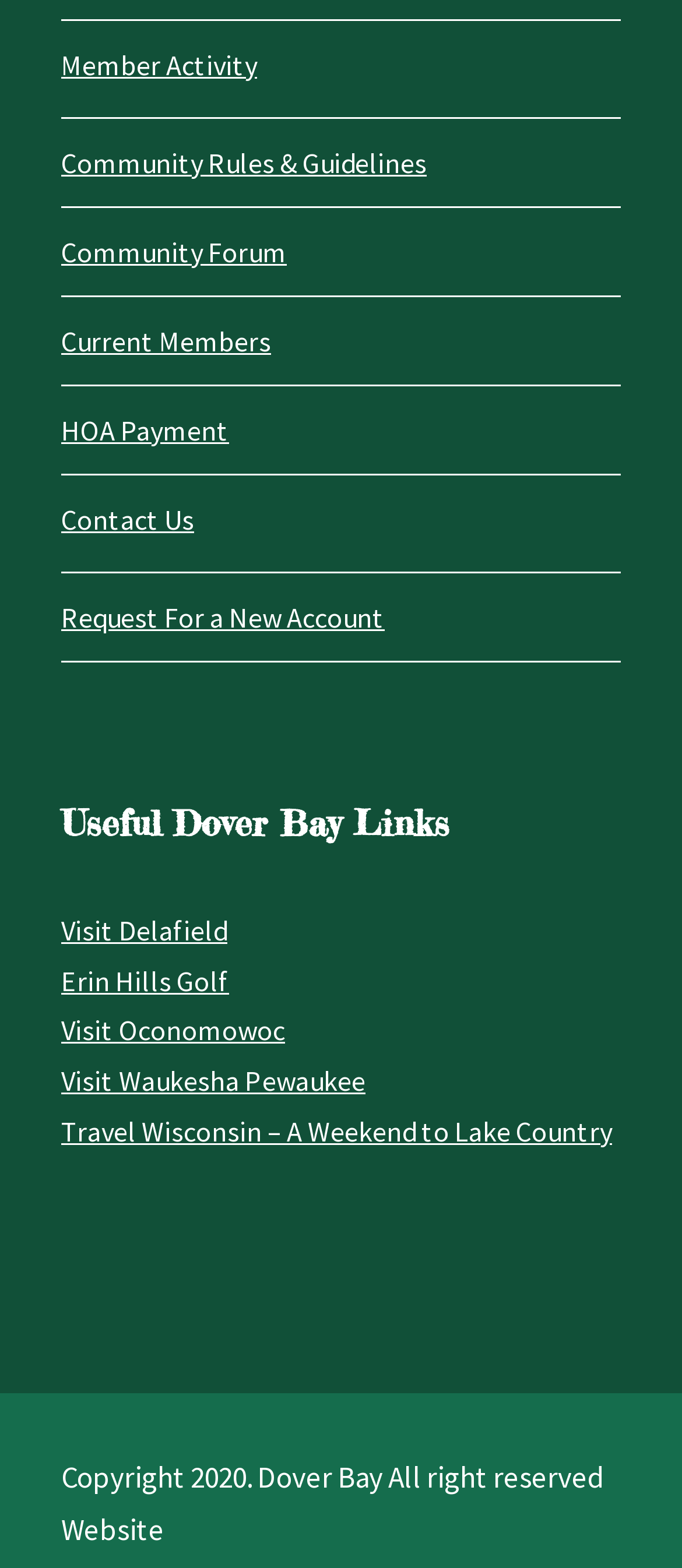Identify the bounding box for the UI element described as: "Community Rules & Guidelines". The coordinates should be four float numbers between 0 and 1, i.e., [left, top, right, bottom].

[0.09, 0.092, 0.626, 0.115]